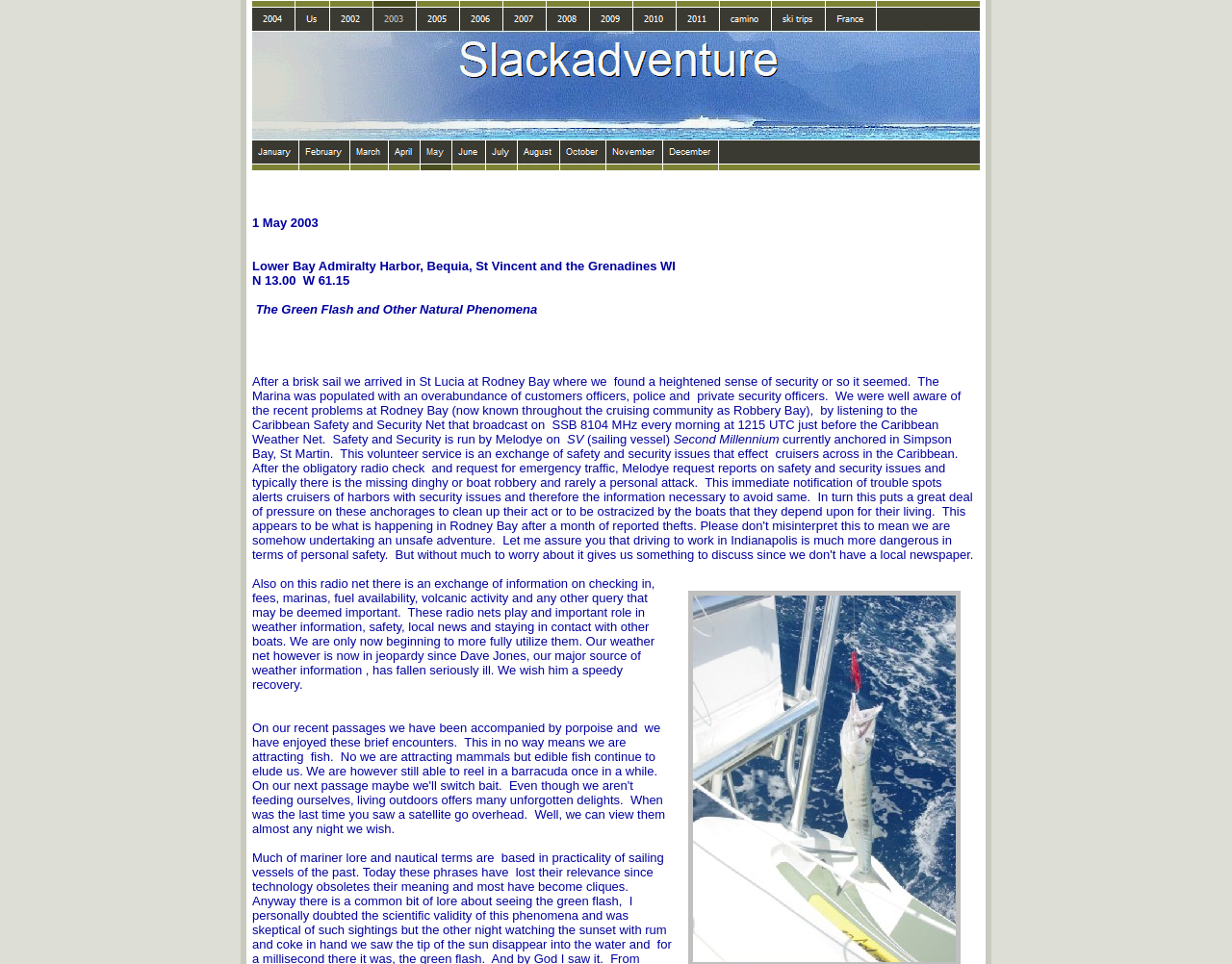Pinpoint the bounding box coordinates of the clickable element to carry out the following instruction: "Check France."

[0.67, 0.021, 0.712, 0.035]